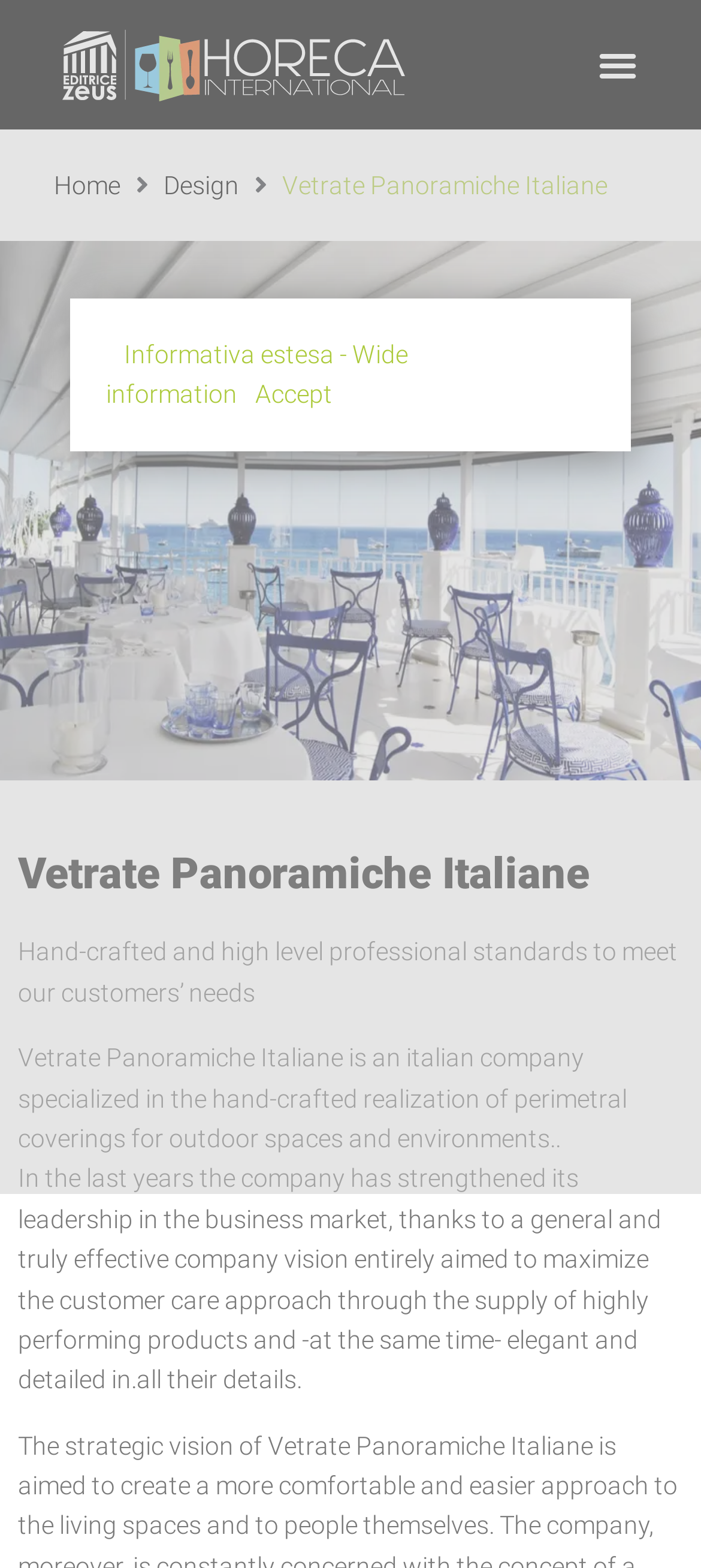What is the purpose of the company?
Refer to the image and provide a detailed answer to the question.

I found the purpose of the company by reading the StaticText element that describes the company, which states that Vetrate Panoramiche Italiane is an Italian company specialized in the hand-crafted realization of perimetral coverings for outdoor spaces and environments.